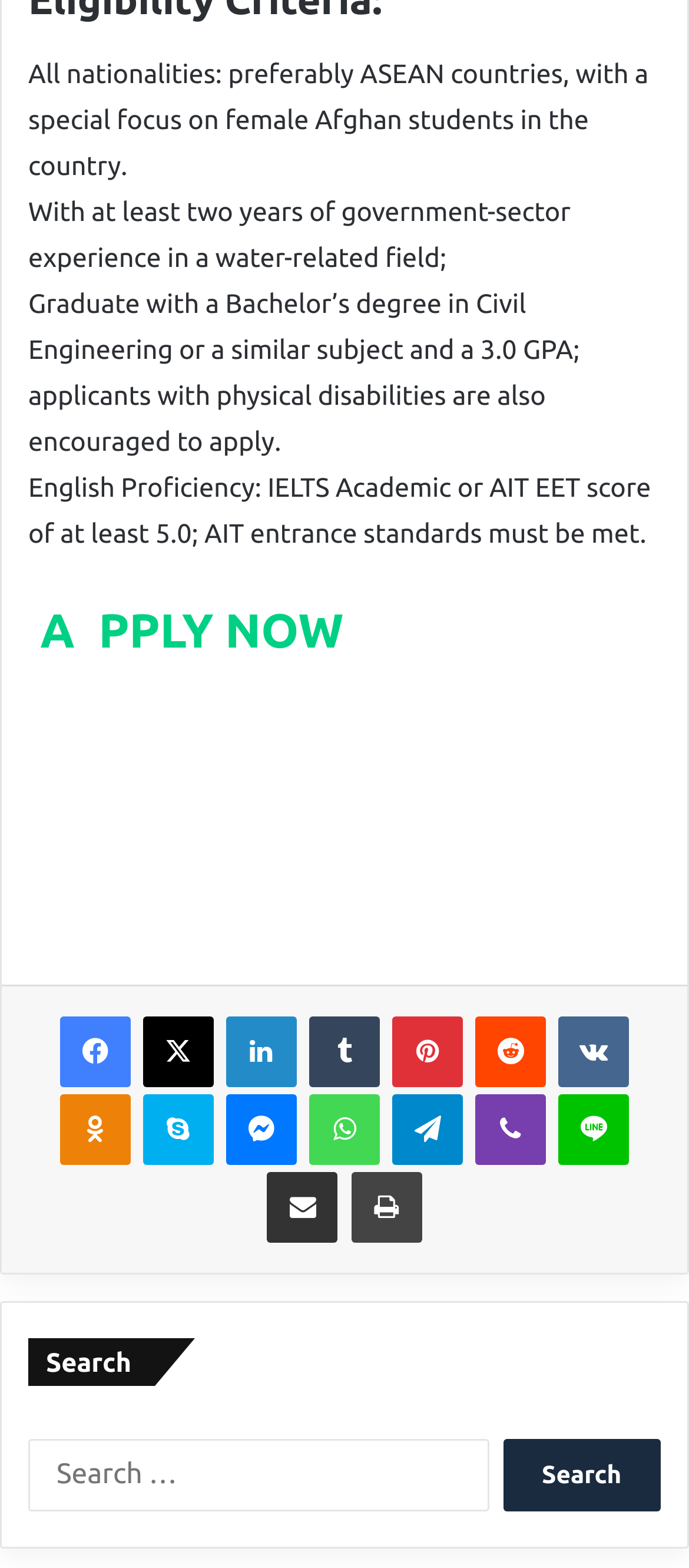Can you pinpoint the bounding box coordinates for the clickable element required for this instruction: "Search for something"? The coordinates should be four float numbers between 0 and 1, i.e., [left, top, right, bottom].

[0.041, 0.918, 0.959, 0.964]